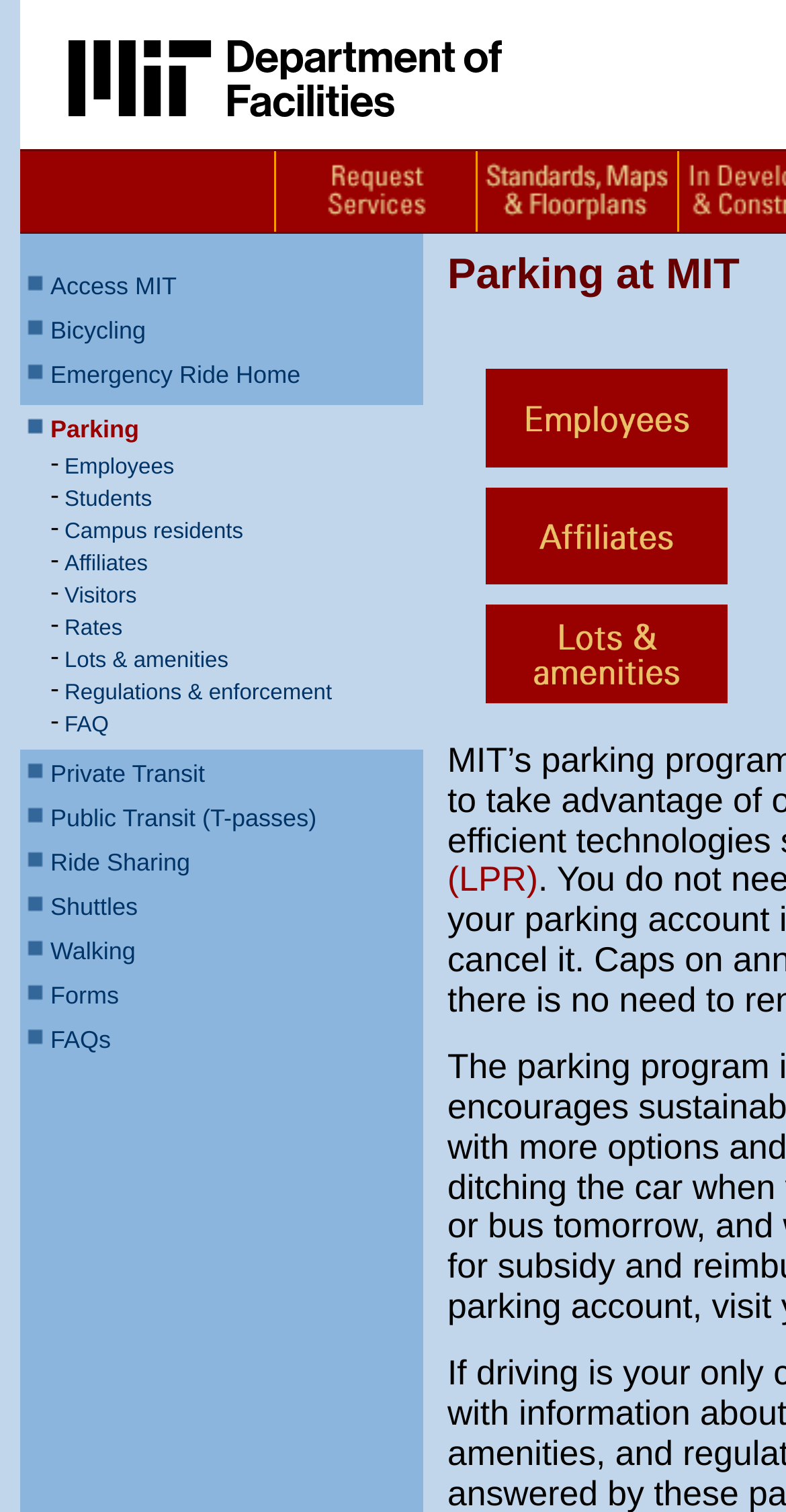Answer briefly with one word or phrase:
How many rows are there in the table?

20